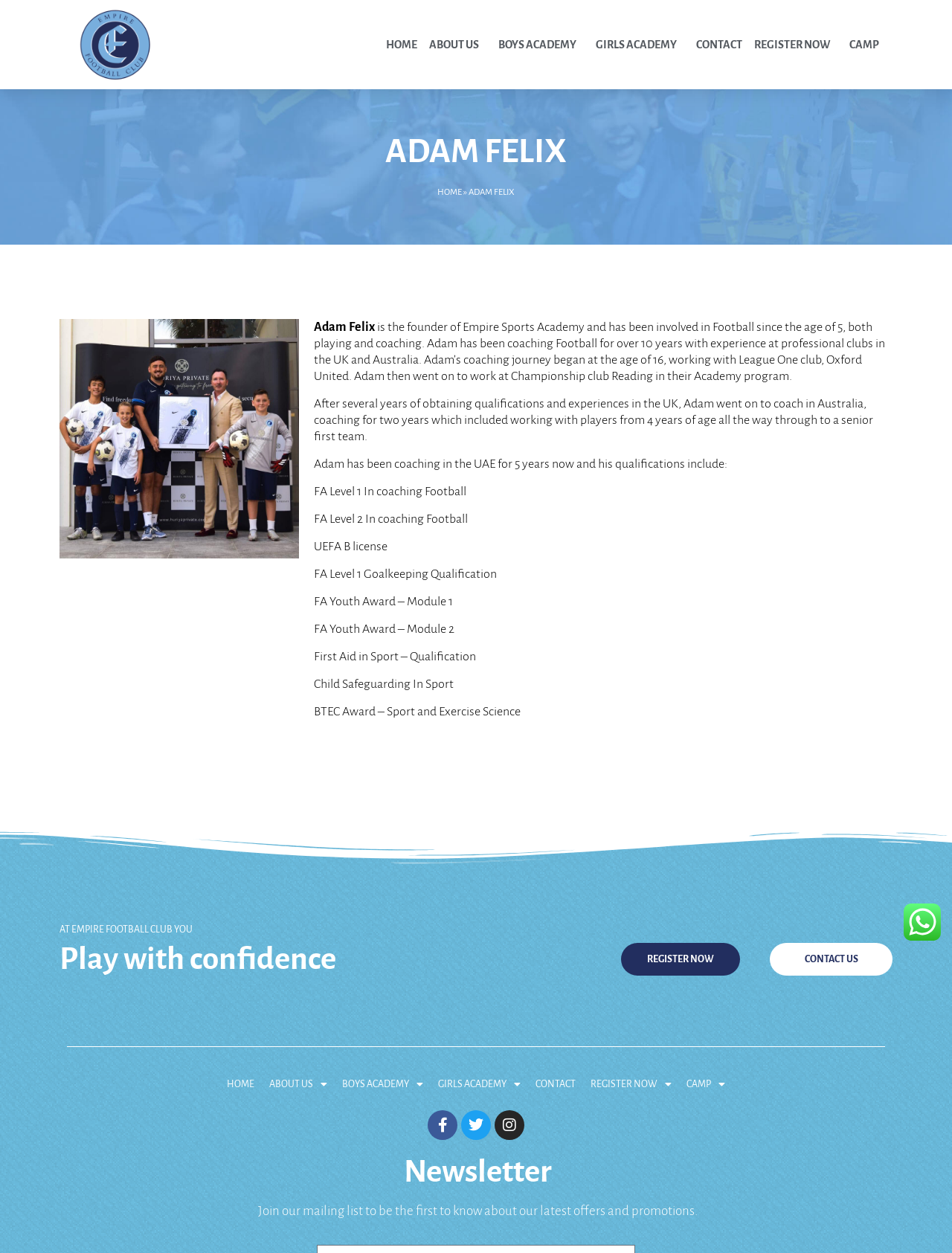Extract the bounding box coordinates of the UI element described: "Twitter". Provide the coordinates in the format [left, top, right, bottom] with values ranging from 0 to 1.

[0.484, 0.886, 0.516, 0.91]